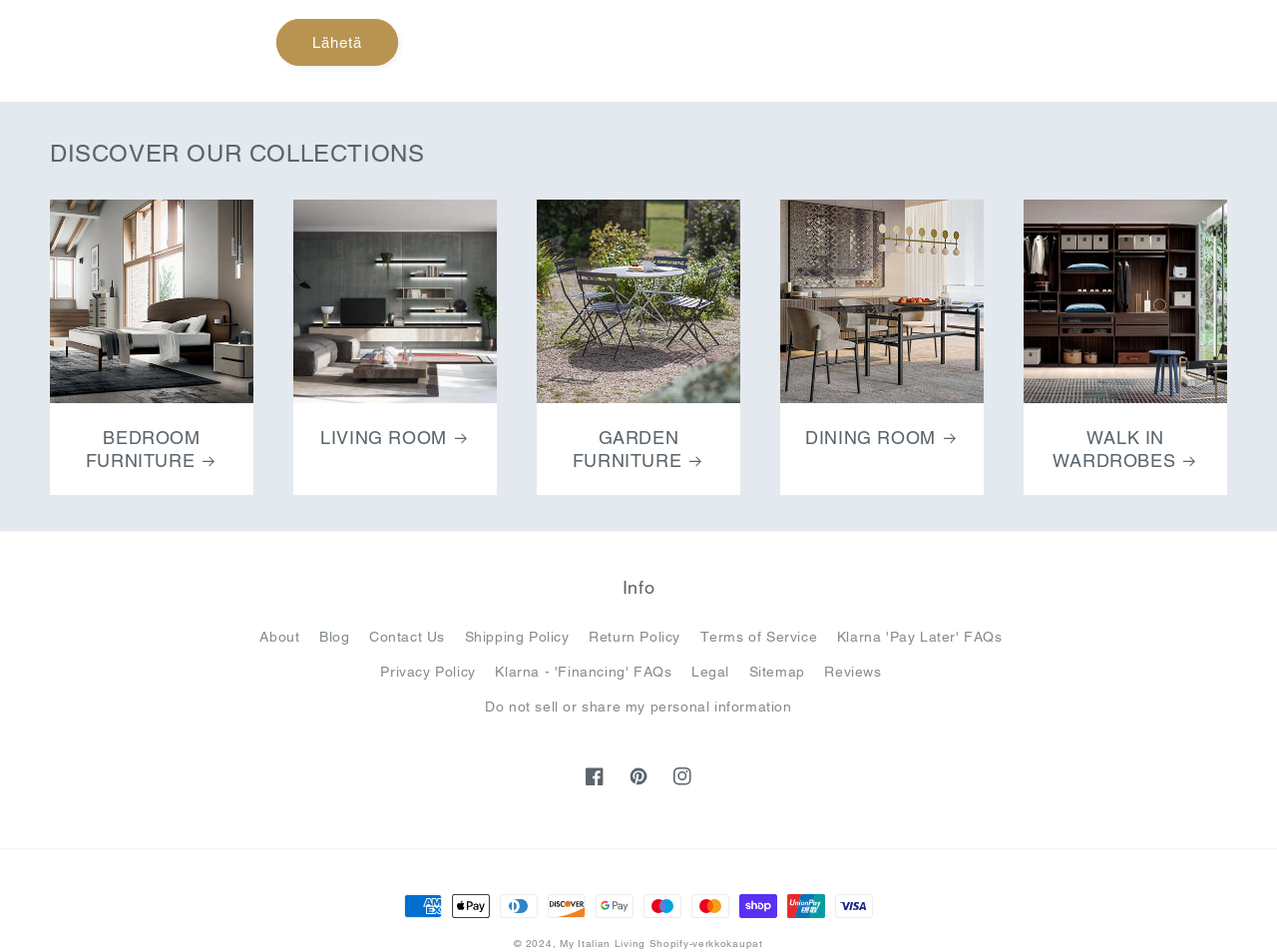Determine the bounding box coordinates of the clickable element to achieve the following action: 'Click the 'Lähetä' button'. Provide the coordinates as four float values between 0 and 1, formatted as [left, top, right, bottom].

[0.216, 0.02, 0.312, 0.07]